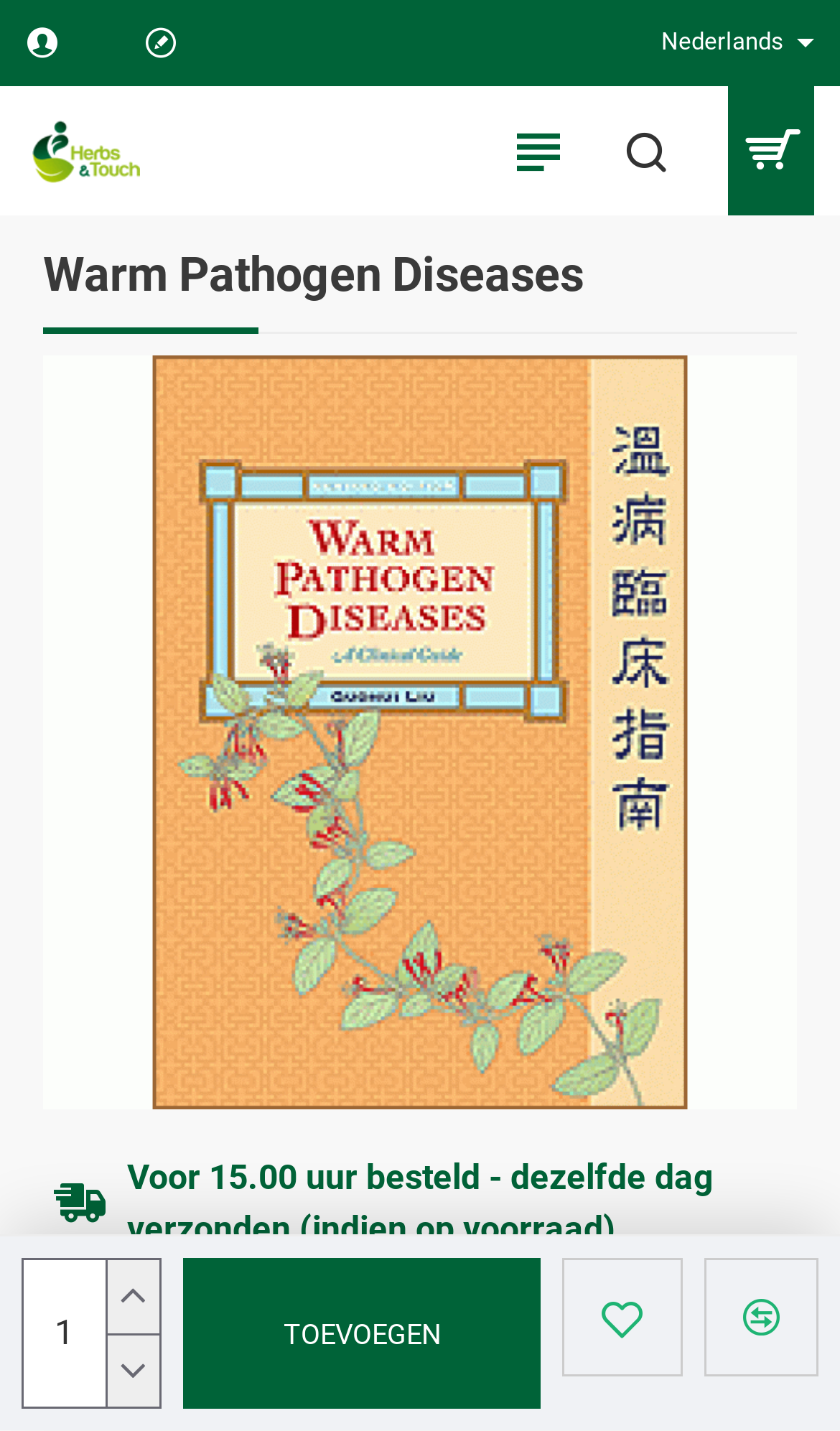Locate the bounding box coordinates of the clickable area needed to fulfill the instruction: "Click the language button".

[0.772, 0.009, 0.982, 0.052]